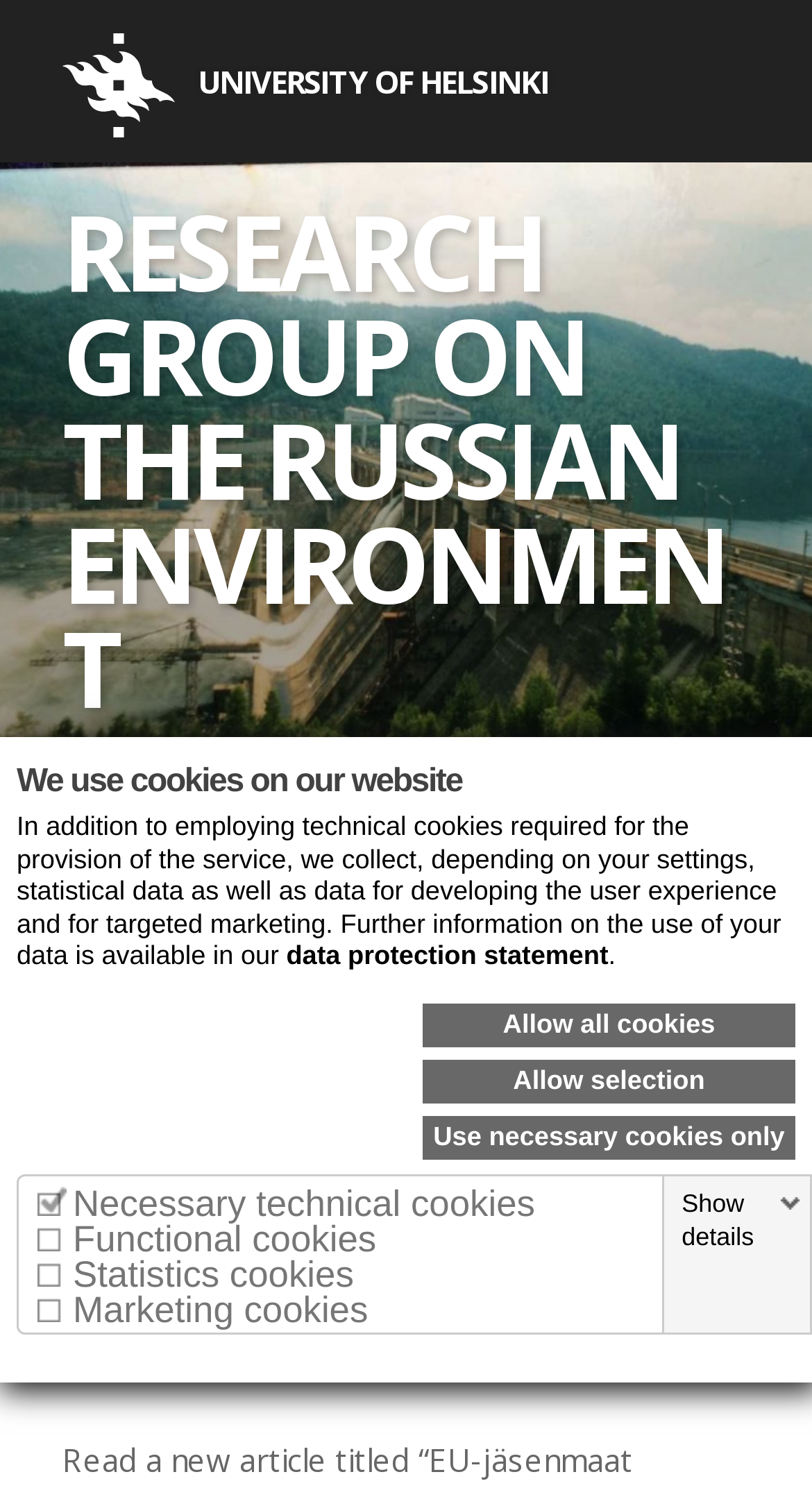Please find and generate the text of the main header of the webpage.

DAY: MARCH 25, 2018